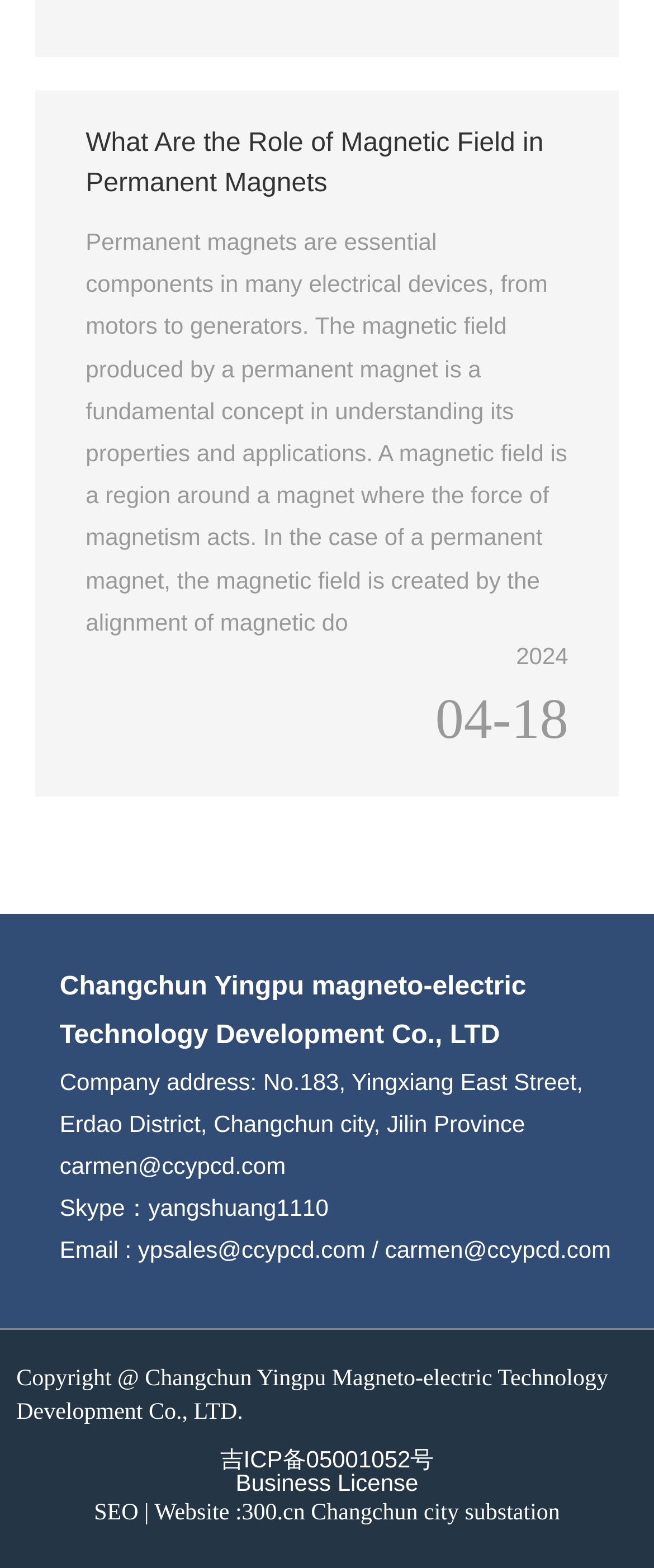Identify the bounding box coordinates for the region to click in order to carry out this instruction: "Check the business license". Provide the coordinates using four float numbers between 0 and 1, formatted as [left, top, right, bottom].

[0.36, 0.937, 0.64, 0.954]